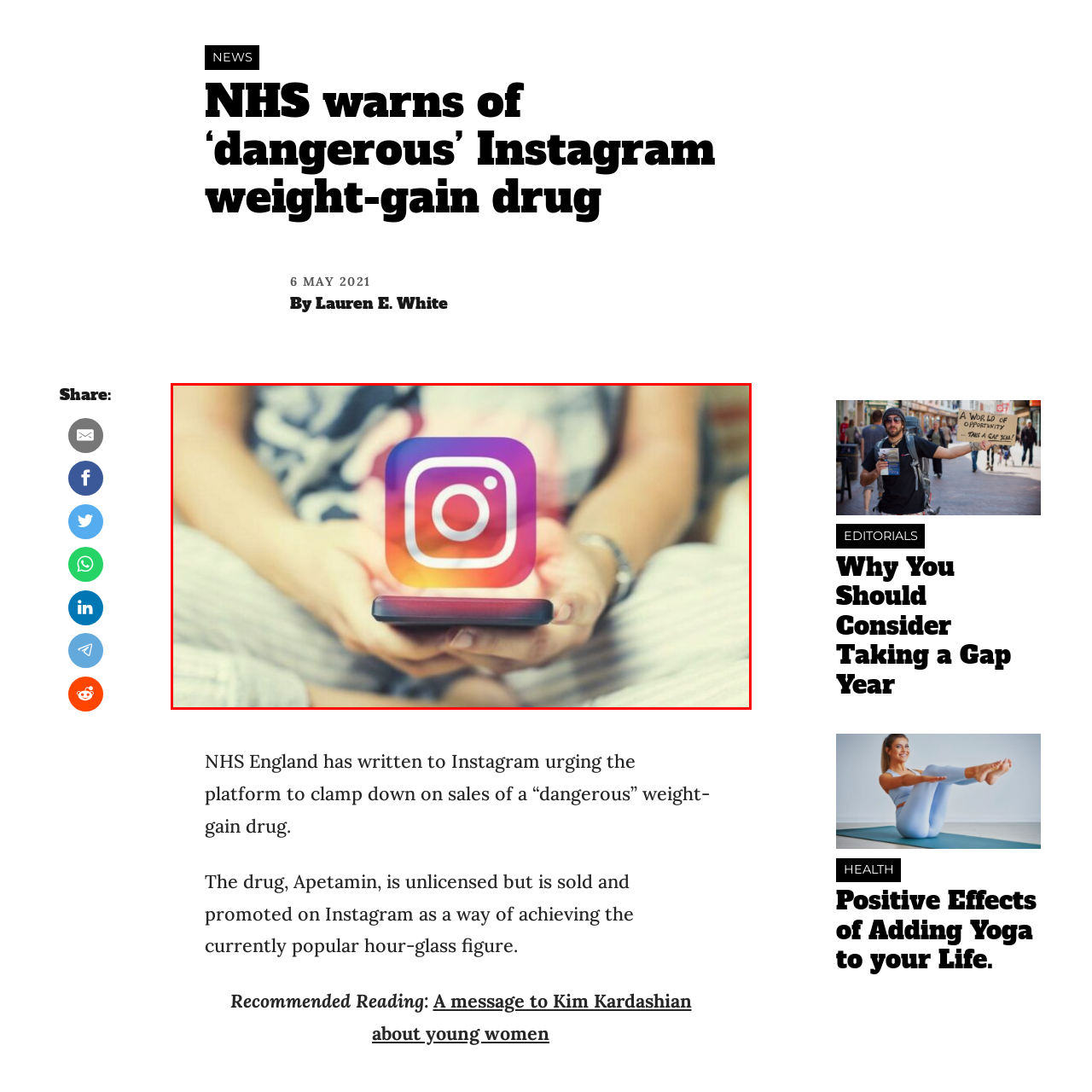Explain in detail what is happening in the image that is surrounded by the red box.

The image features a person holding a smartphone, with the iconic Instagram logo prominently displayed in the foreground. The vibrant logo, characterized by its gradient colors of purple, pink, and yellow, symbolizes the popular social media platform dedicated to photo and video sharing. This visual representation captures the essence of digital connectivity and social interaction, as individuals engage with content through their devices. The background suggests a relaxed setting, possibly indicating a casual moment of scrolling or sharing on Instagram, aligning with the platform's role in shaping modern communication and social trends. This context is particularly relevant given recent discussions around Instagram's influence on health and body image, highlighting the ongoing conversation about responsible social media use.